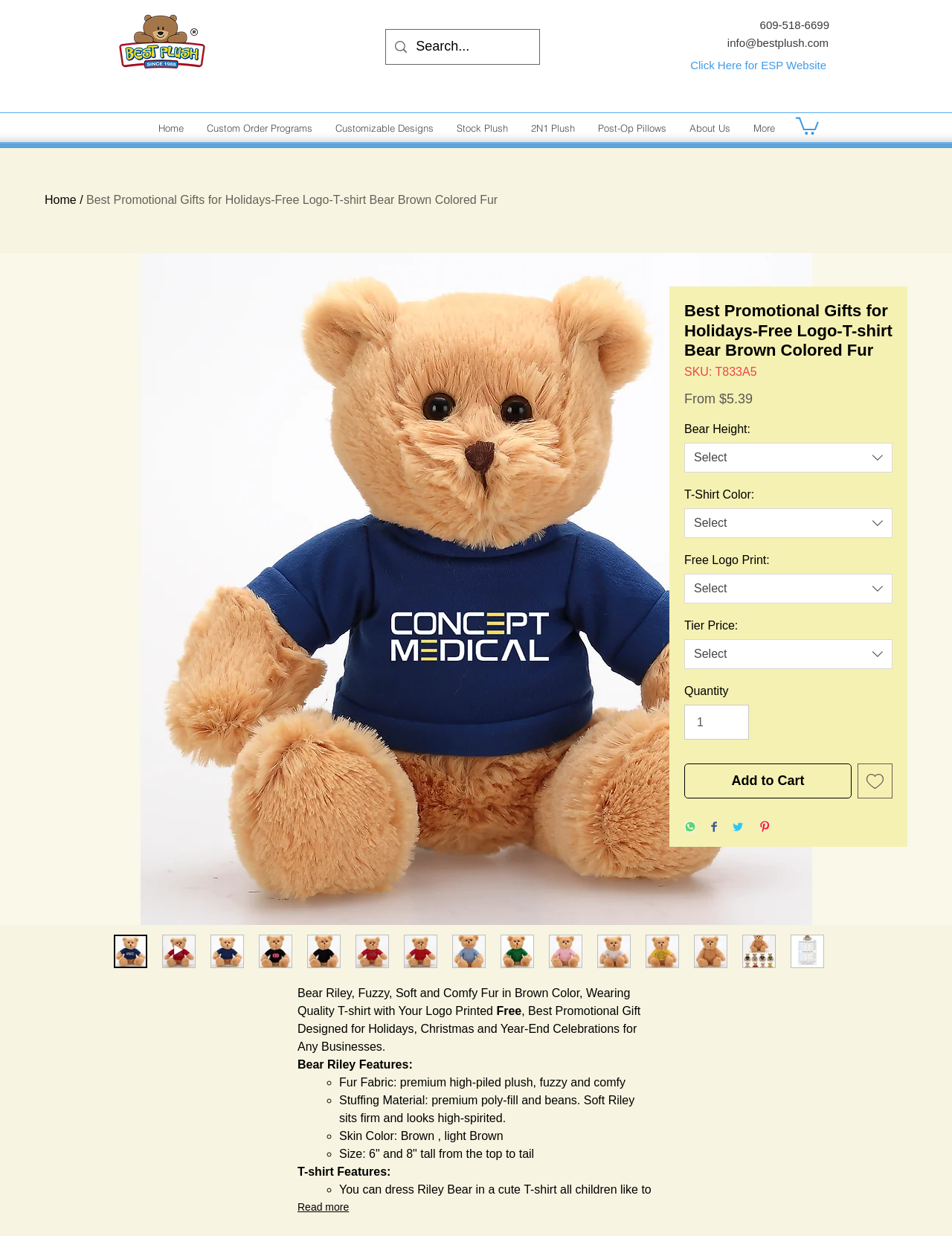Using the webpage screenshot and the element description Top 5 Criminal Lawyers Parramatta, determine the bounding box coordinates. Specify the coordinates in the format (top-left x, top-left y, bottom-right x, bottom-right y) with values ranging from 0 to 1.

None